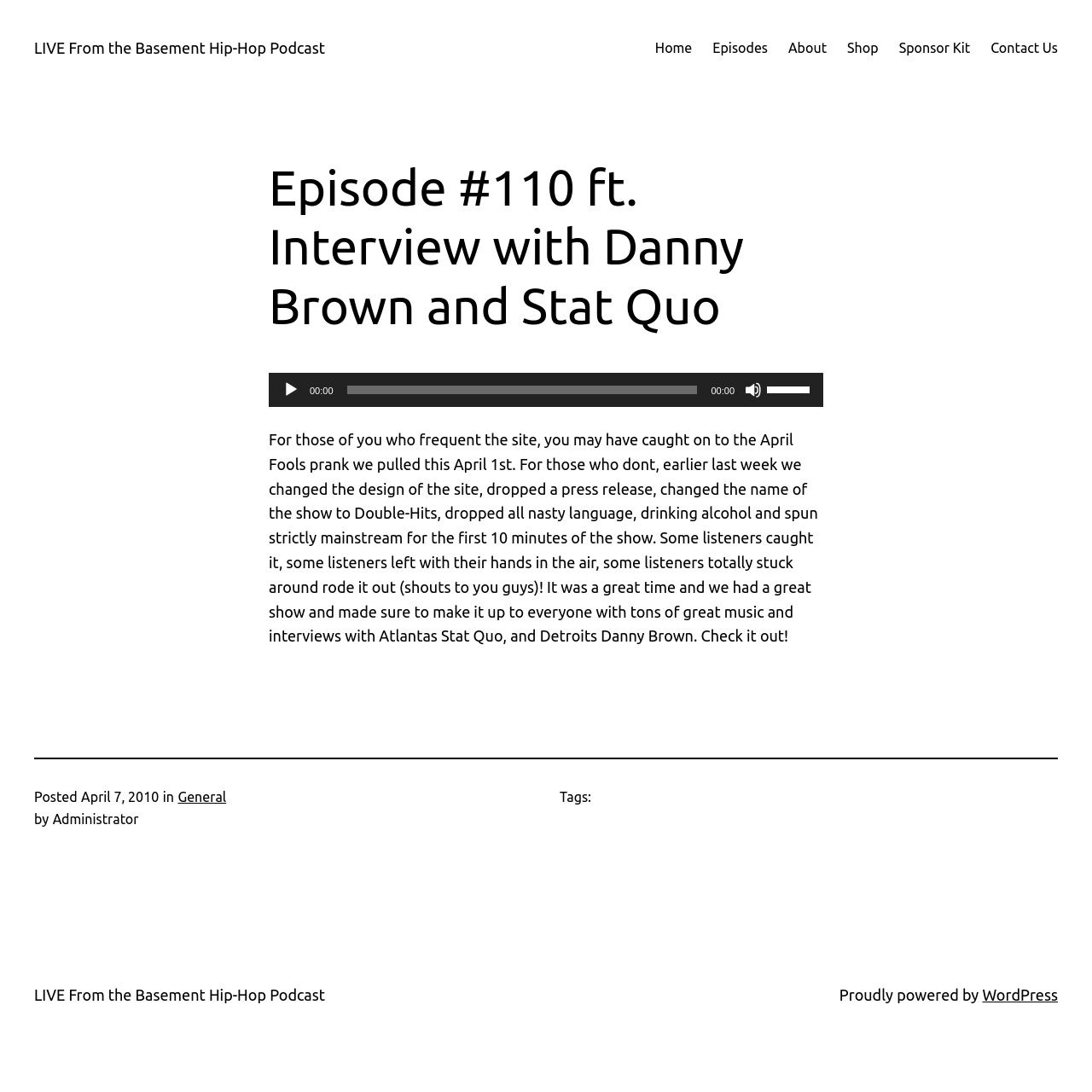Determine the bounding box coordinates of the clickable region to follow the instruction: "Click the 'Play' button to start the audio".

[0.259, 0.349, 0.274, 0.365]